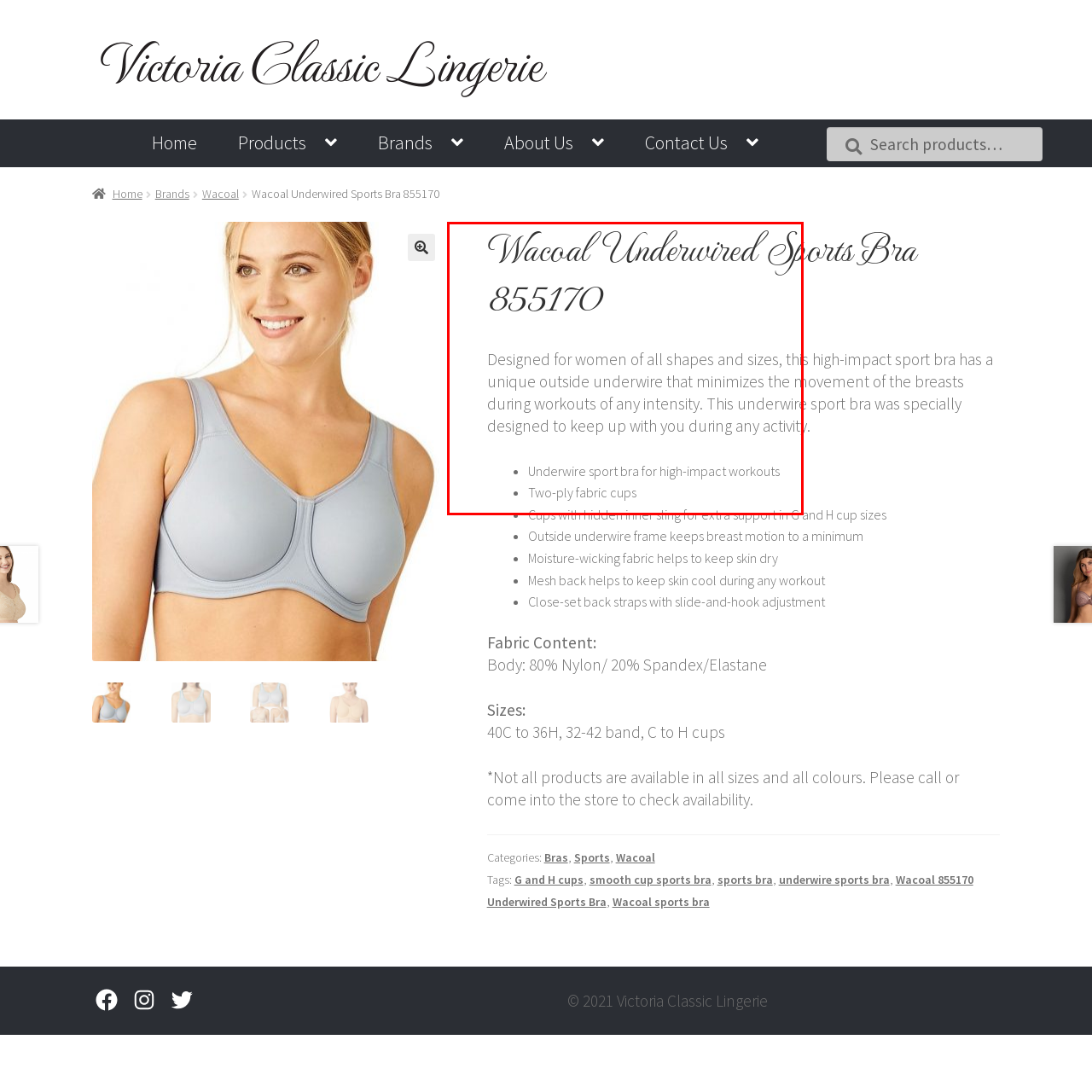What is the benefit of the mesh back?
Look at the image within the red bounding box and respond with a single word or phrase.

Breathability